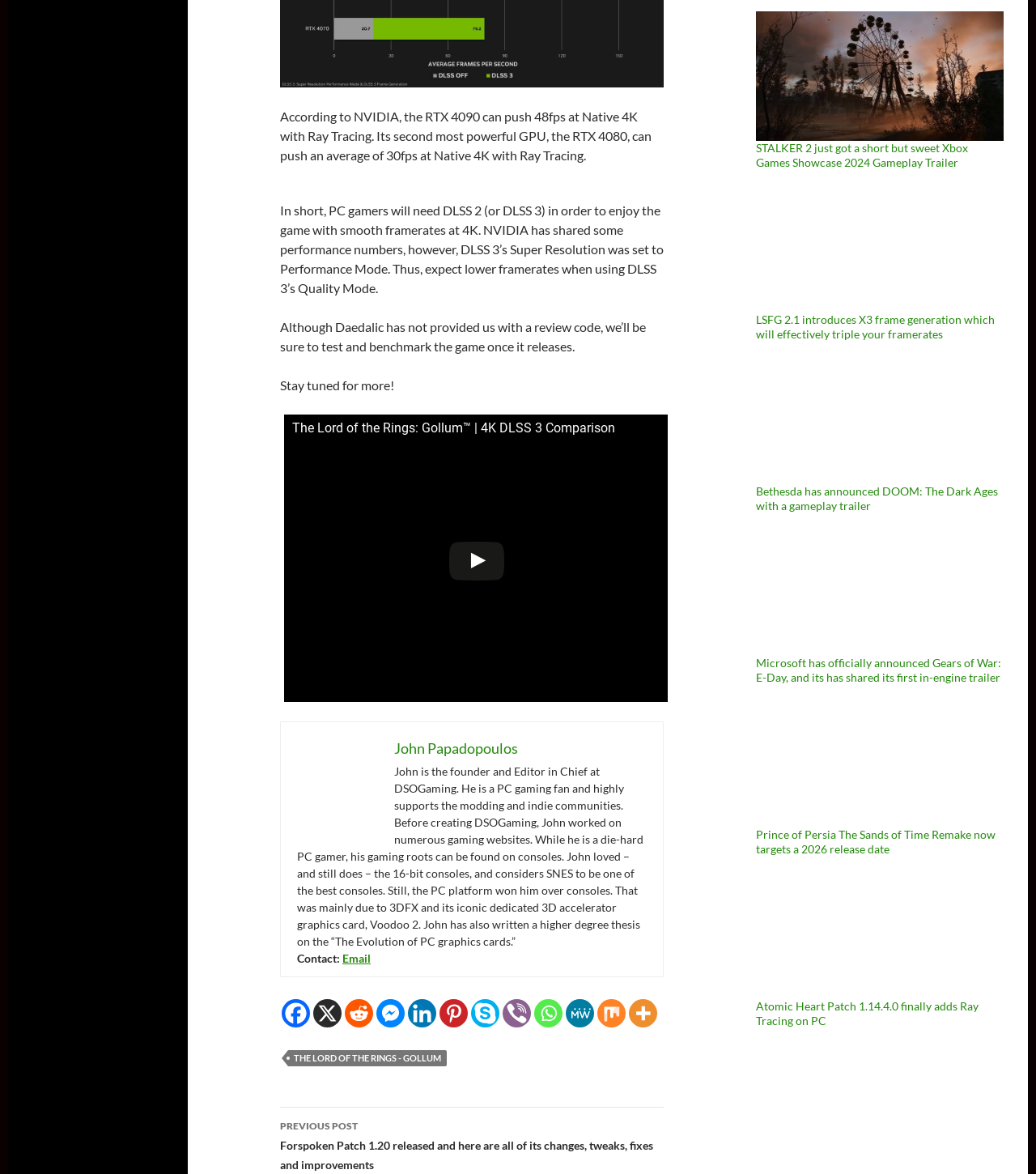Locate the bounding box coordinates of the element that needs to be clicked to carry out the instruction: "Click on the link to contact John Papadopoulos". The coordinates should be given as four float numbers ranging from 0 to 1, i.e., [left, top, right, bottom].

[0.33, 0.811, 0.358, 0.822]